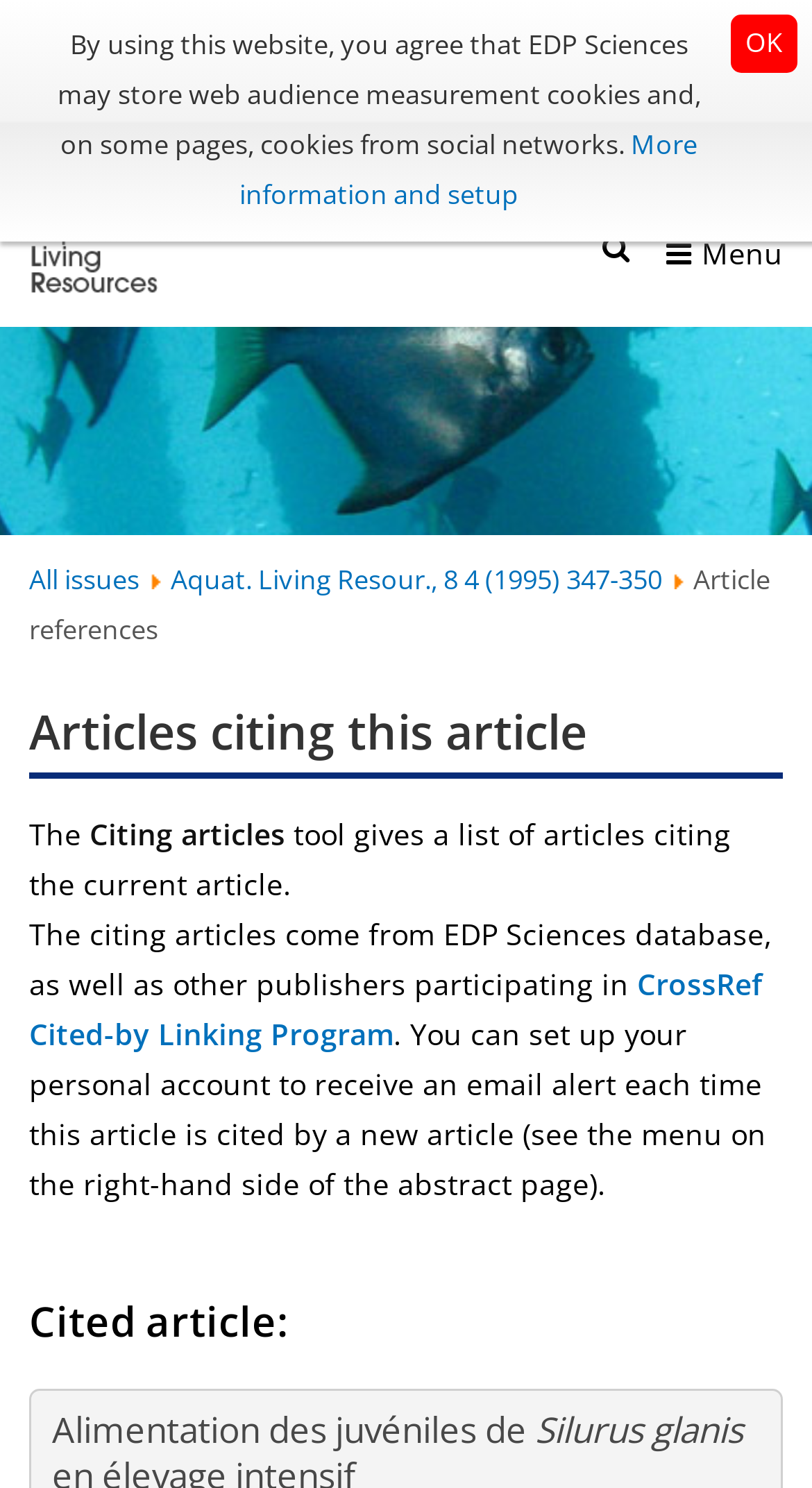Using the details in the image, give a detailed response to the question below:
What is the name of the journal?

The name of the journal can be found in the link element with the text 'Aquatic Living Resources' at the top of the webpage, which is also the title of the webpage.